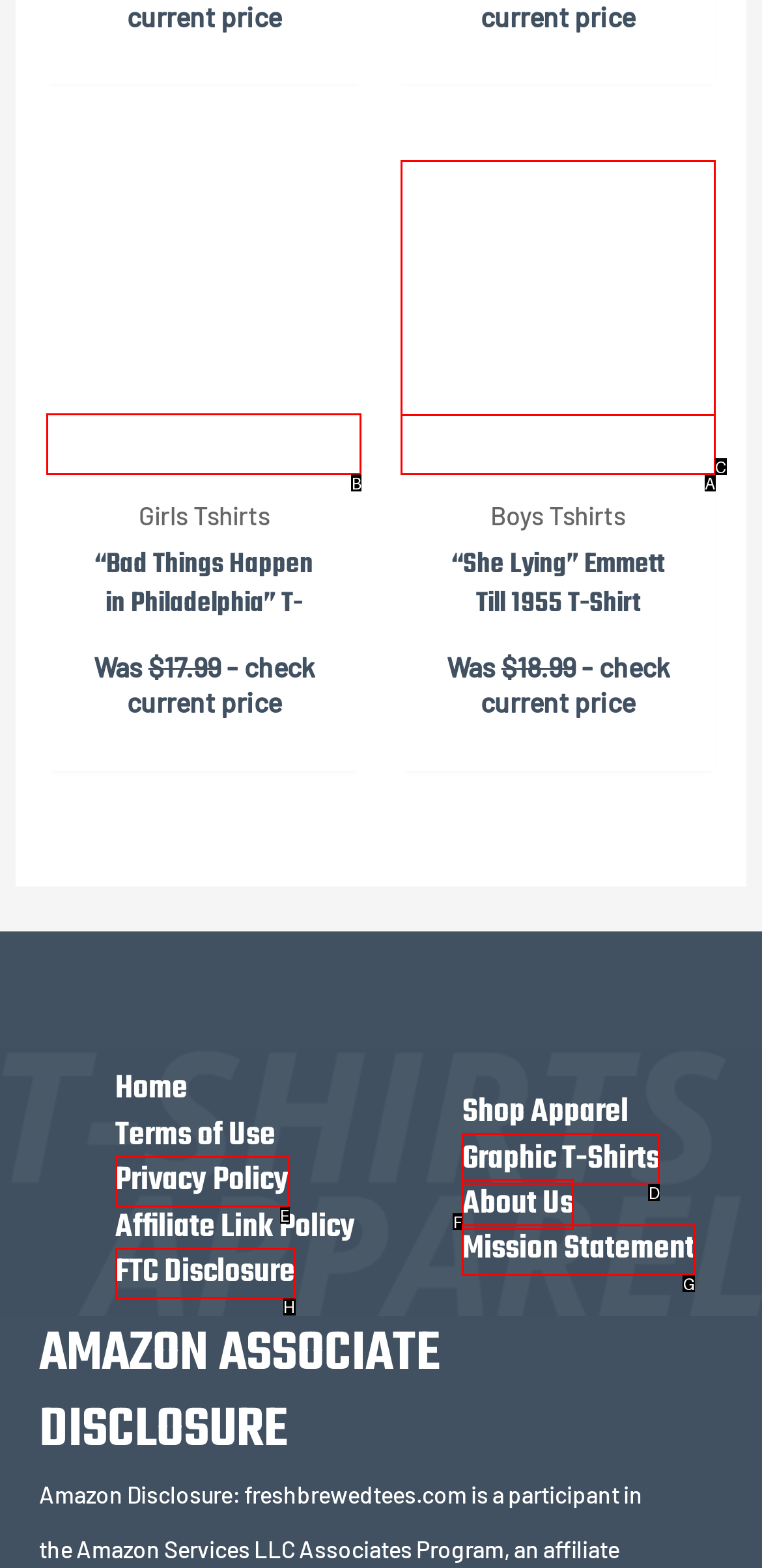Determine the HTML element to click for the instruction: Quick view 'Bad Things Happen in Philadelphia Graphic Tshirt 1 “Bad Things Happen in Philadelphia” T-Shirt'.
Answer with the letter corresponding to the correct choice from the provided options.

B